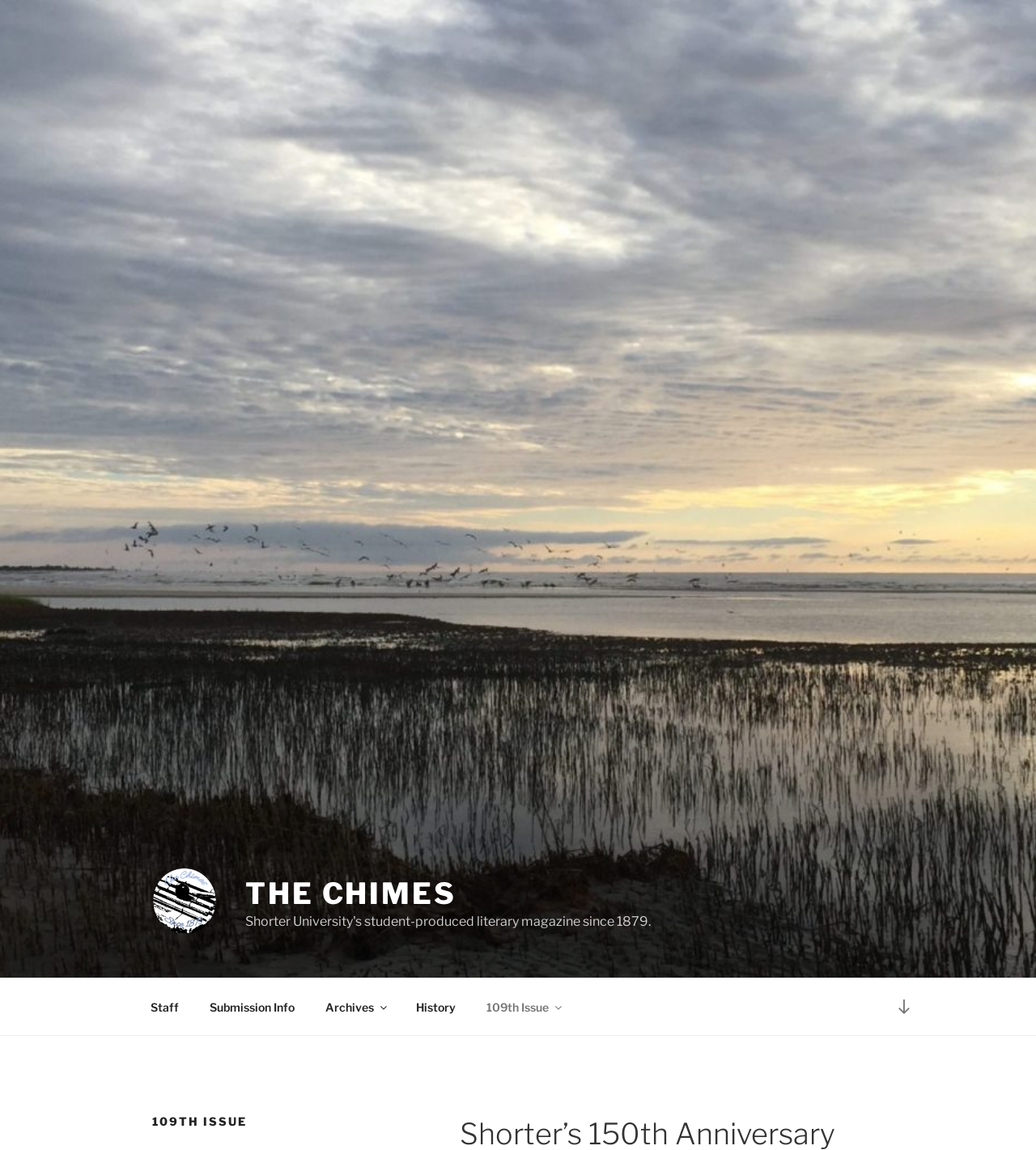Please identify the bounding box coordinates of the element's region that should be clicked to execute the following instruction: "click the link to view staff information". The bounding box coordinates must be four float numbers between 0 and 1, i.e., [left, top, right, bottom].

[0.131, 0.858, 0.186, 0.893]